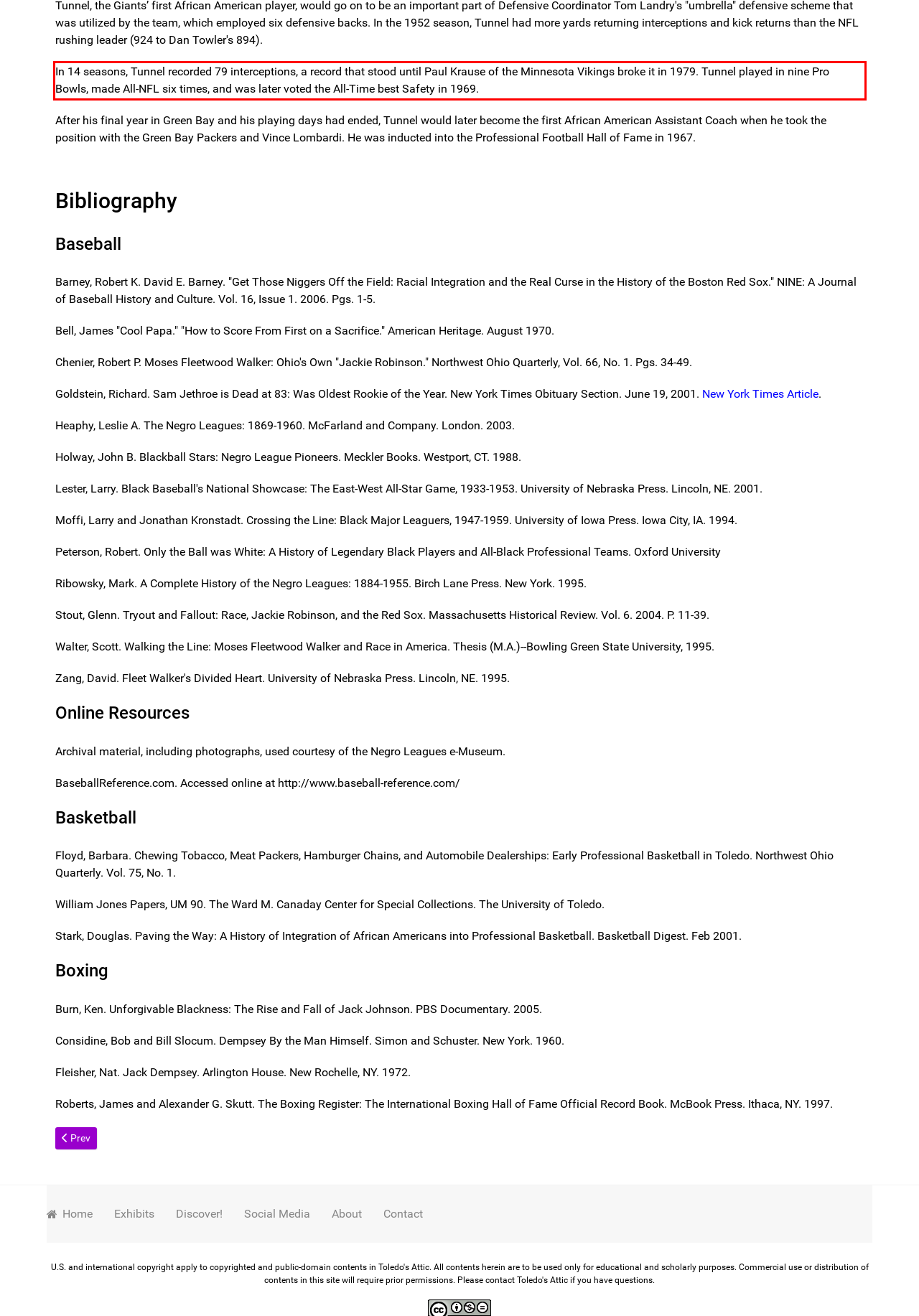Given a webpage screenshot, identify the text inside the red bounding box using OCR and extract it.

In 14 seasons, Tunnel recorded 79 interceptions, a record that stood until Paul Krause of the Minnesota Vikings broke it in 1979. Tunnel played in nine Pro Bowls, made All-NFL six times, and was later voted the All-Time best Safety in 1969.